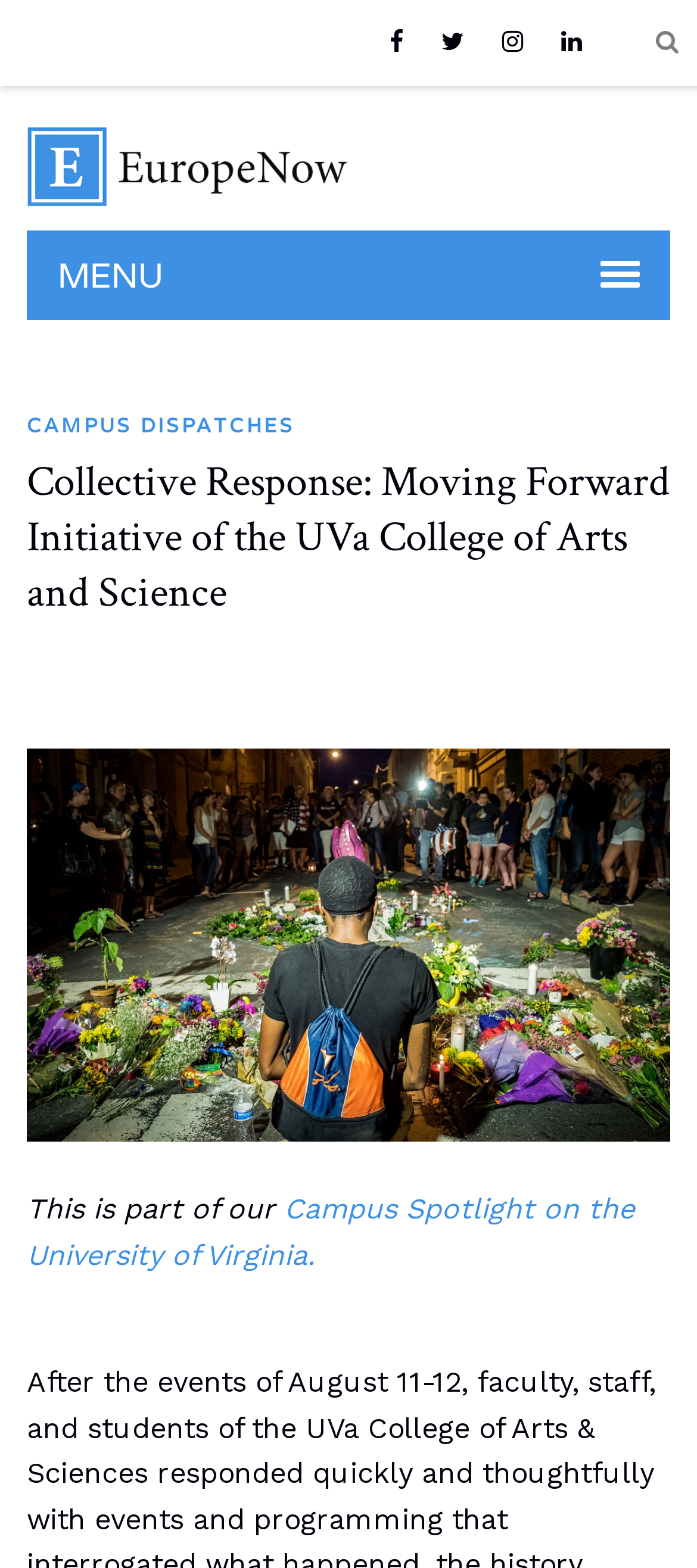Please find and give the text of the main heading on the webpage.

Collective Response: Moving Forward Initiative of the UVa College of Arts and Science